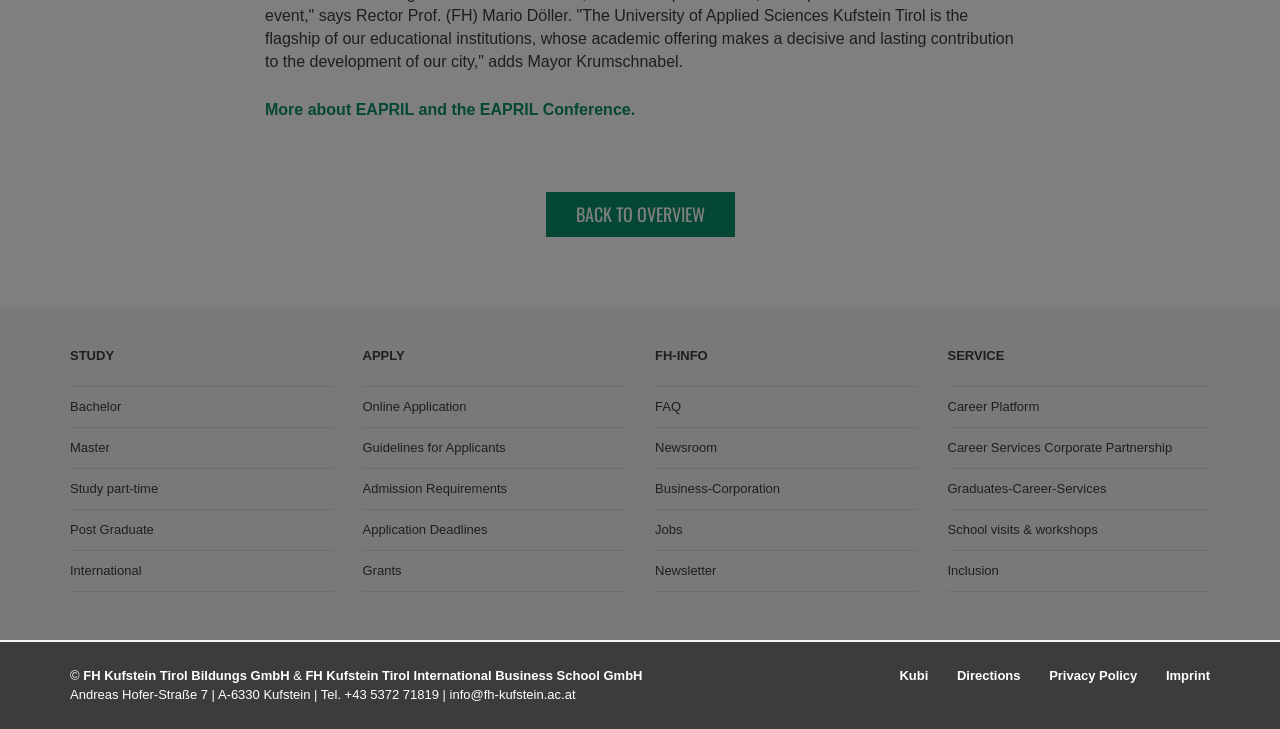Please give a succinct answer to the question in one word or phrase:
What is the location of the institution?

Kufstein, Austria